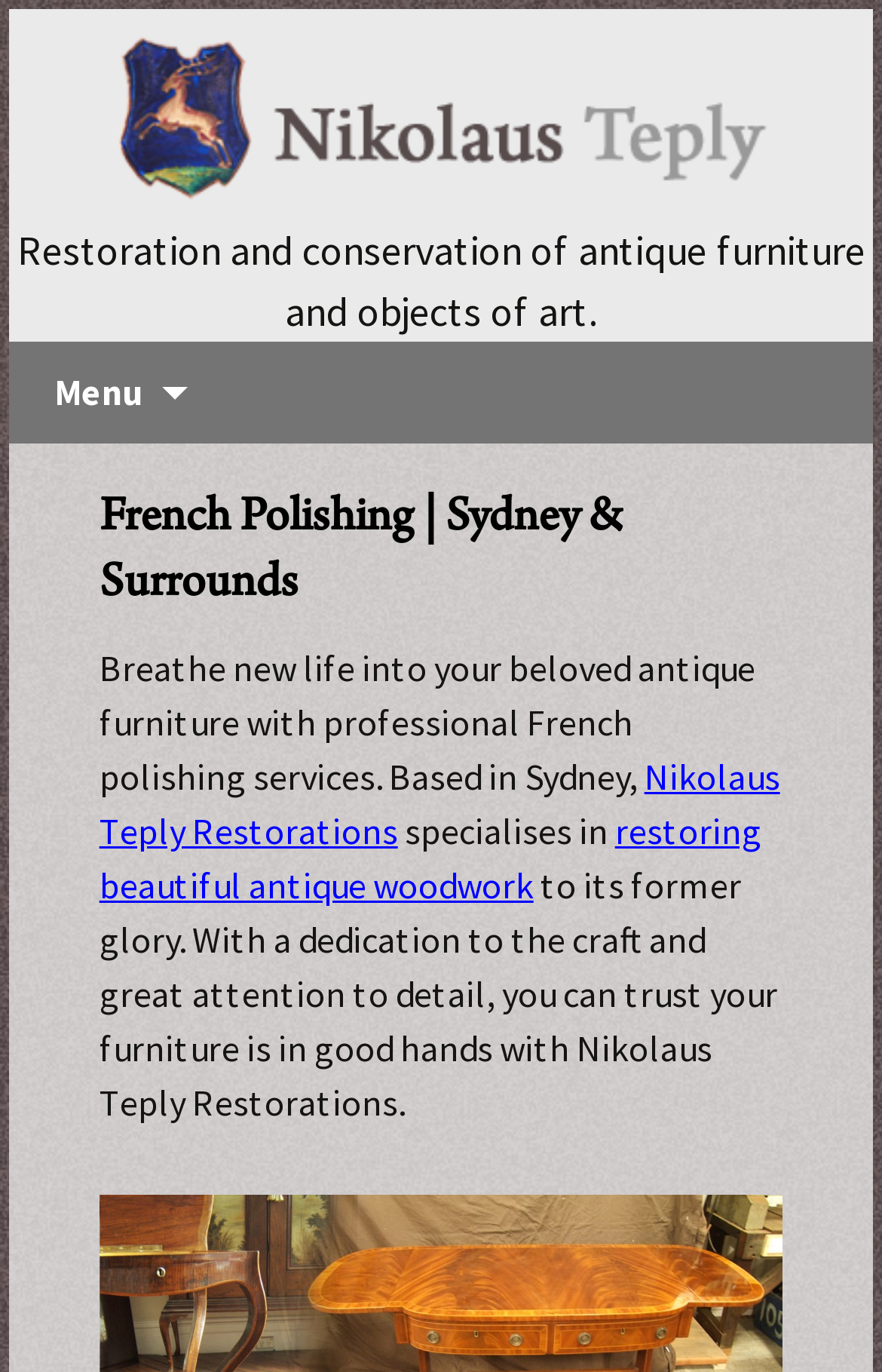What service does Nikolaus Teply Restorations provide?
Provide a detailed and well-explained answer to the question.

Based on the webpage content, Nikolaus Teply Restorations provides French polishing services, which is a type of restoration and conservation of antique furniture and objects of art.